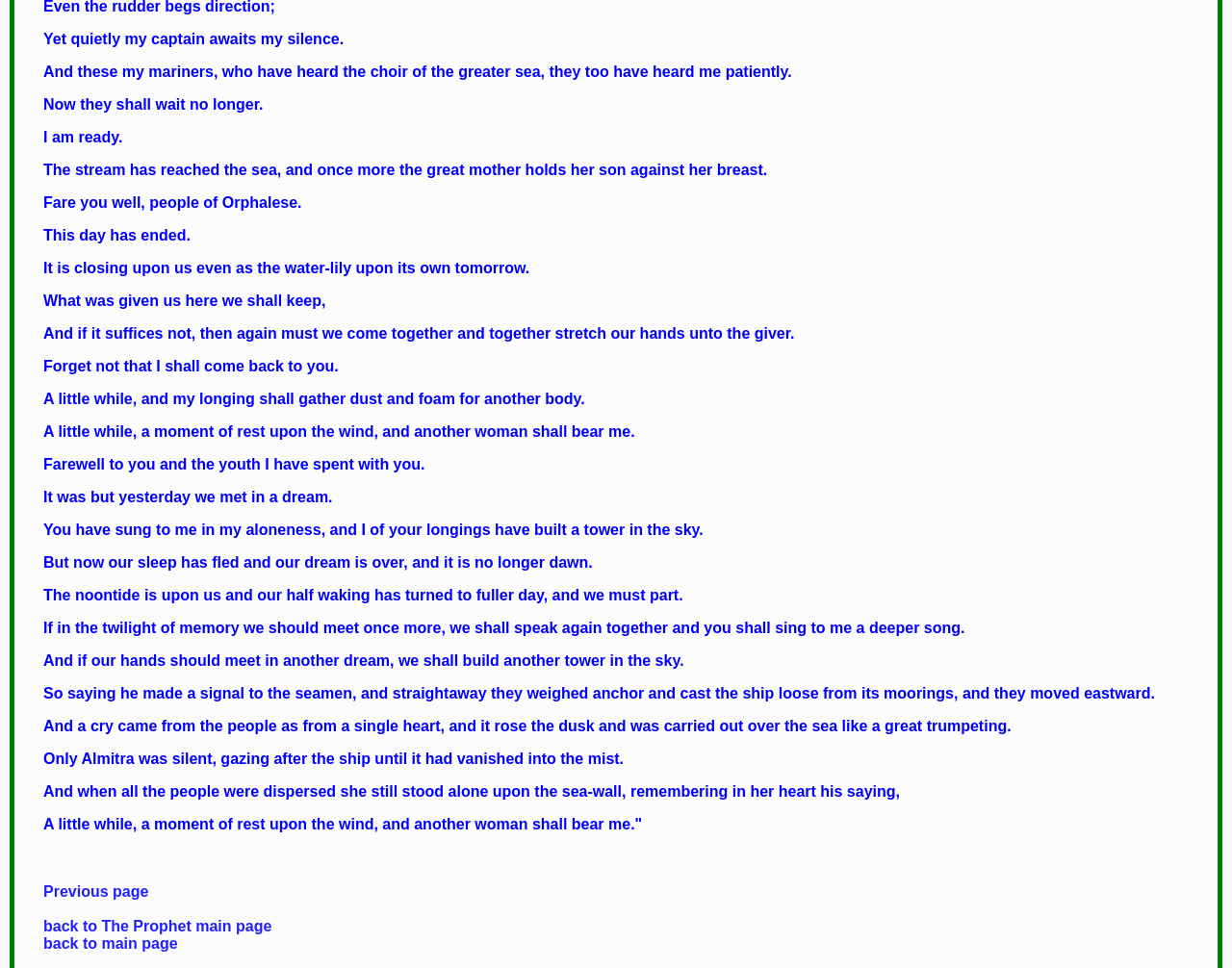Are there links to other pages on the webpage?
Please provide a single word or phrase in response based on the screenshot.

Yes